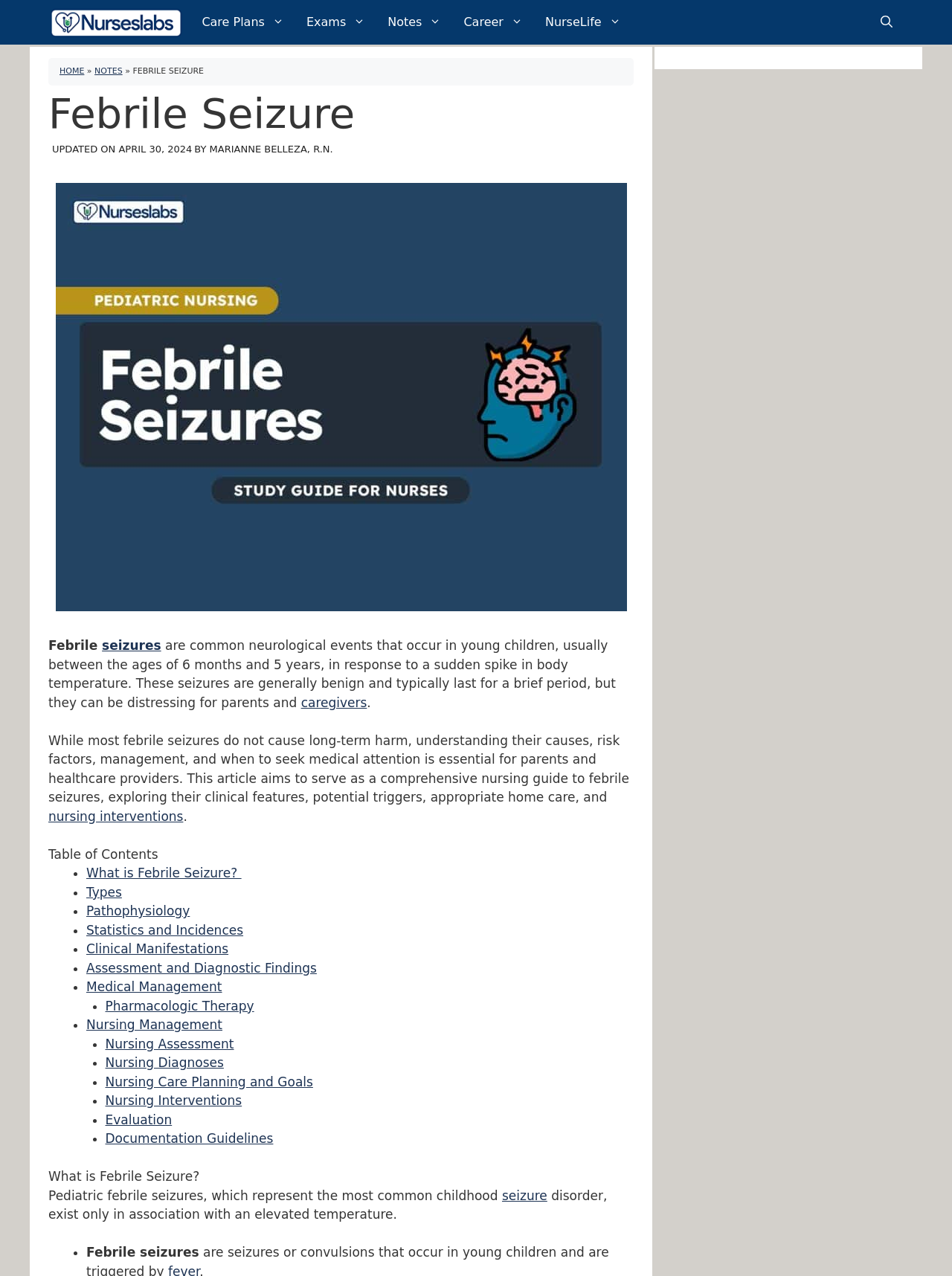From the webpage screenshot, identify the region described by Statistics and Incidences. Provide the bounding box coordinates as (top-left x, top-left y, bottom-right x, bottom-right y), with each value being a floating point number between 0 and 1.

[0.091, 0.723, 0.256, 0.735]